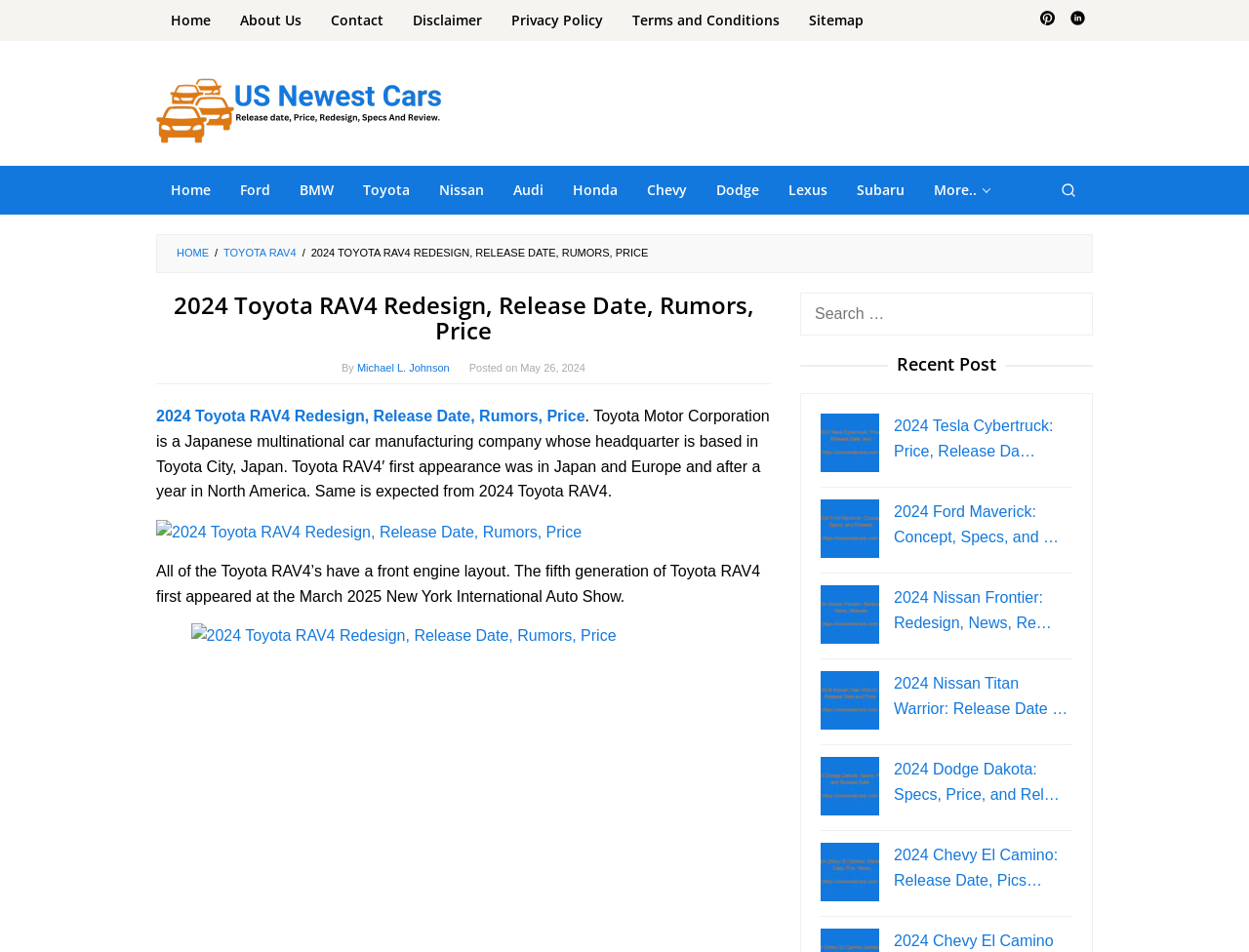What is the layout of the Toyota RAV4's engine?
Please answer the question with a detailed response using the information from the screenshot.

The answer can be found in the second paragraph of the webpage, which states 'All of the Toyota RAV4’s have a front engine layout.'